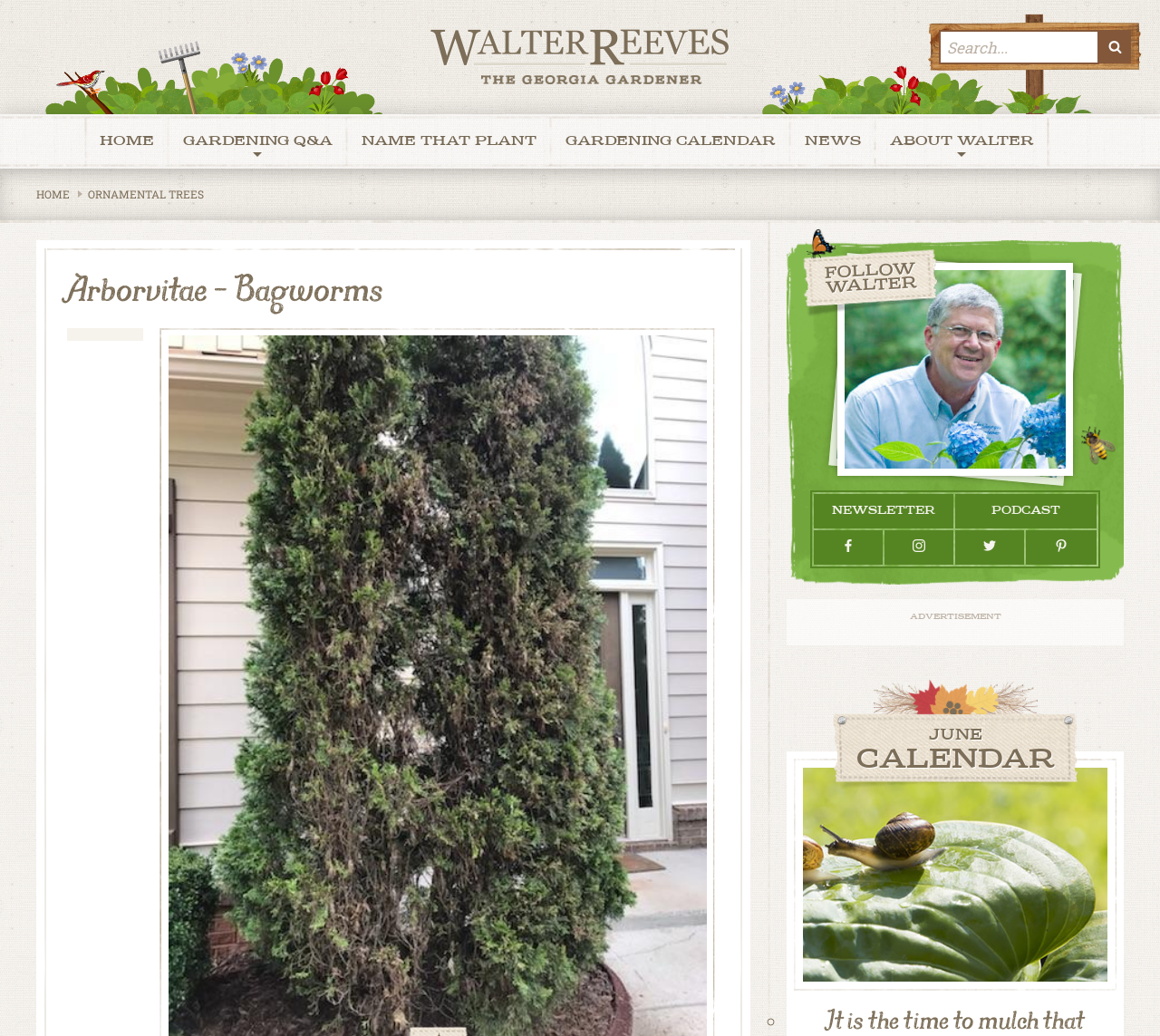Please mark the clickable region by giving the bounding box coordinates needed to complete this instruction: "view the June calendar".

[0.734, 0.699, 0.913, 0.746]